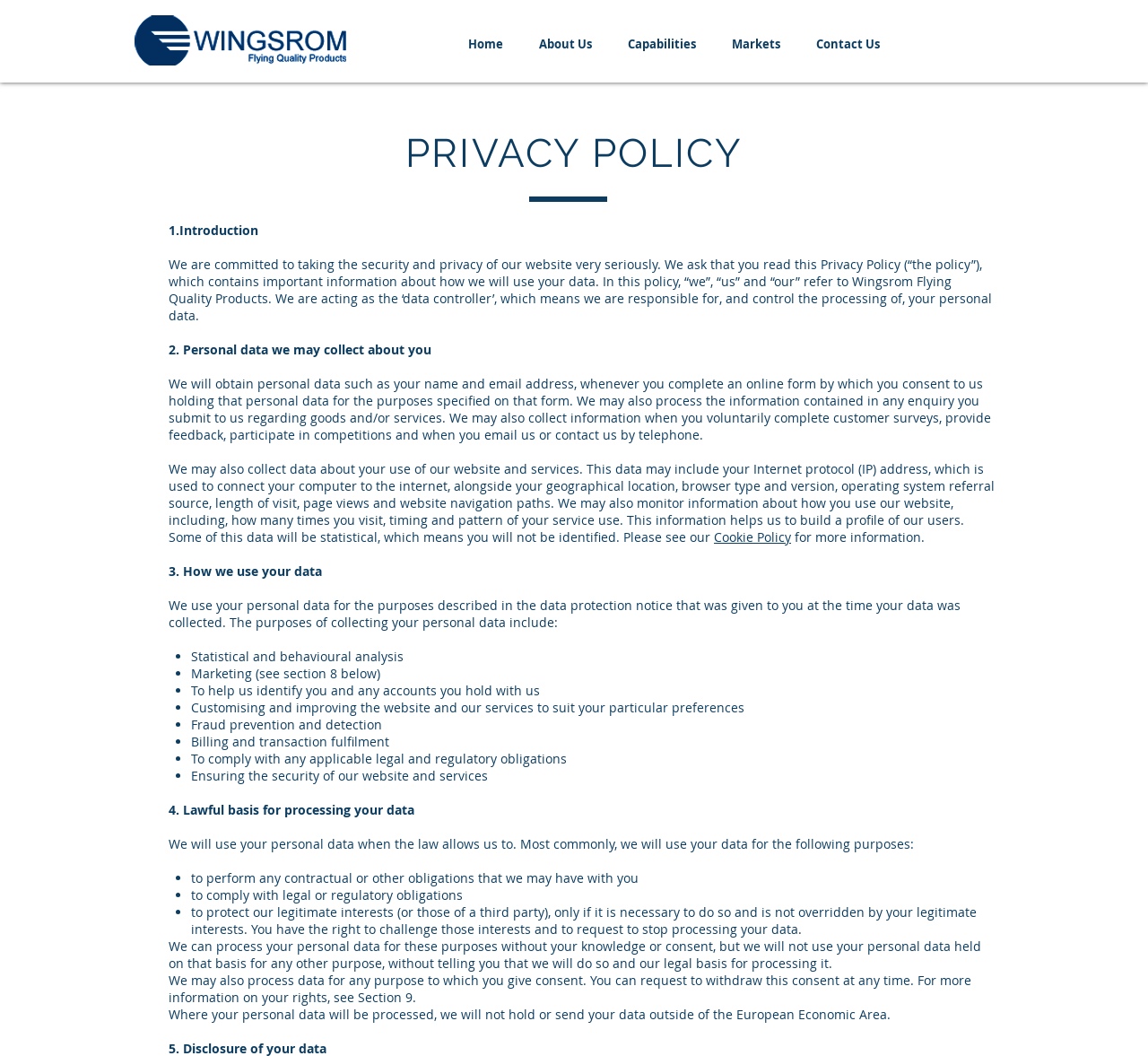What type of data may be collected about website users?
Utilize the image to construct a detailed and well-explained answer.

According to the privacy policy, personal data such as name and email address may be collected, as well as data about website usage, including IP address, geographical location, browser type, and operating system.